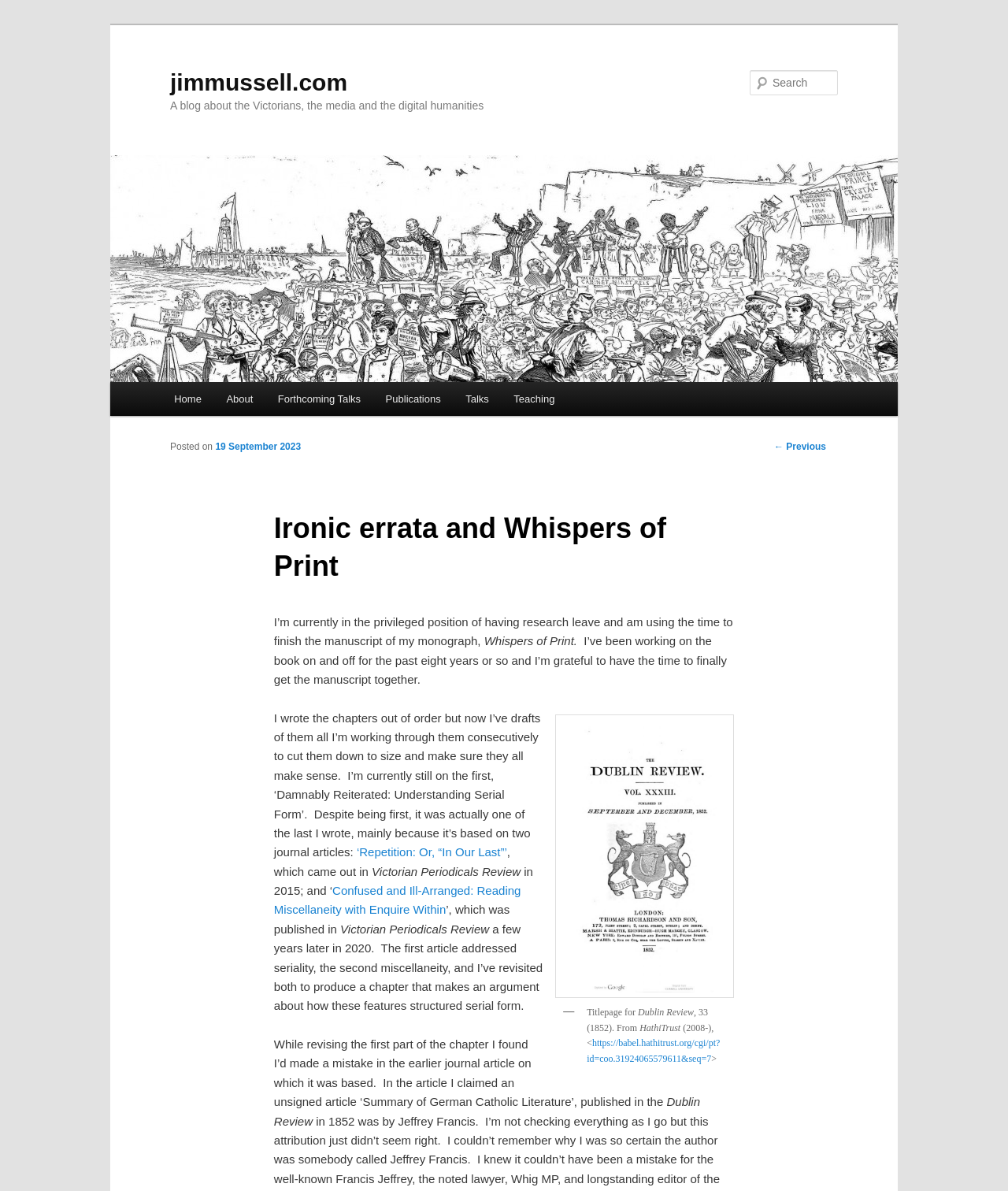Based on the image, please elaborate on the answer to the following question:
What is the name of the journal where the author published two articles?

The name of the journal can be found in the text content of the page, where the author mentions that they published two articles in Victorian Periodicals Review, one in 2015 and one in 2020.